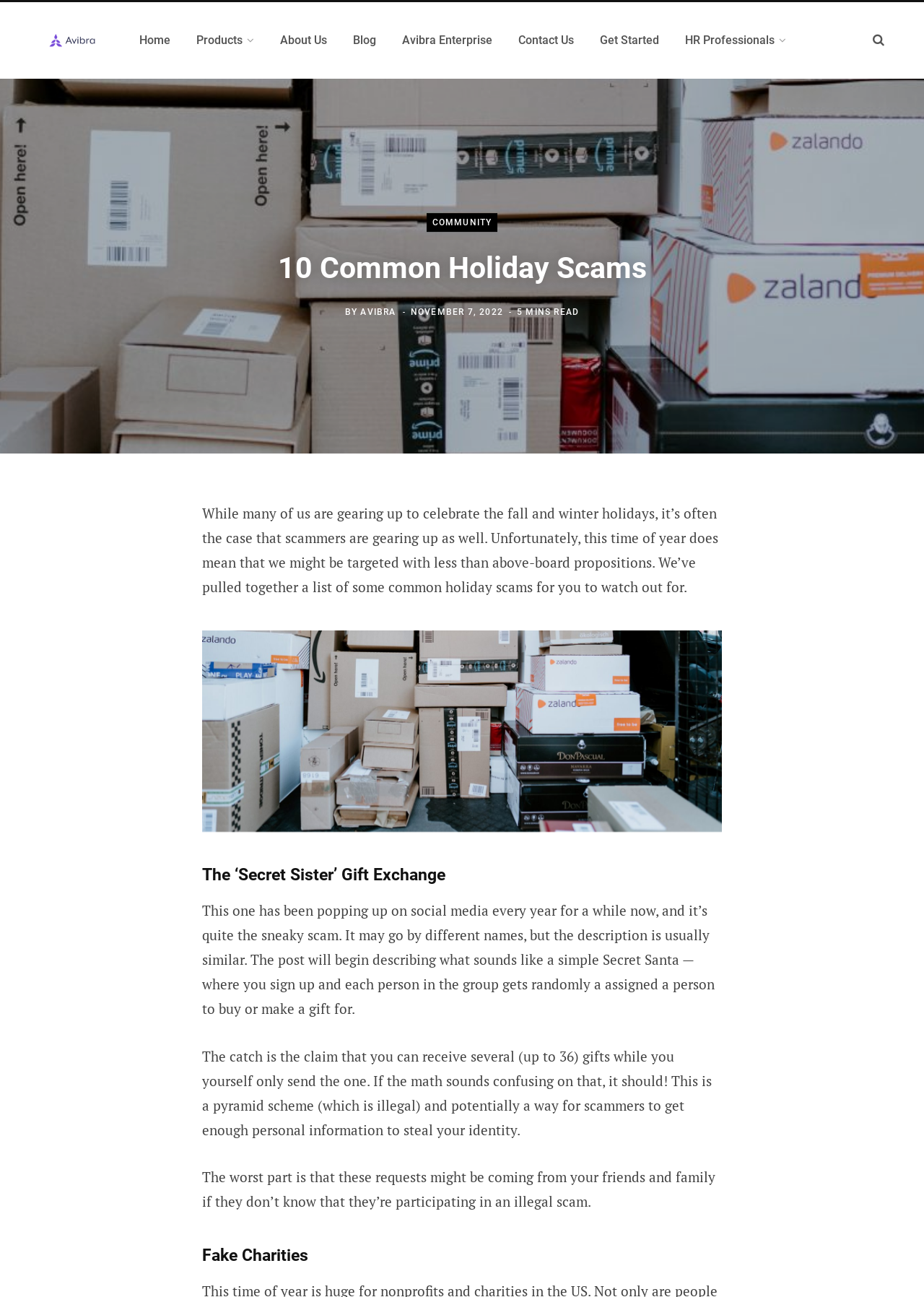Using the information shown in the image, answer the question with as much detail as possible: What is the date of the article?

The date of the article can be found below the author's name, where it says 'NOVEMBER 7, 2022' in a time format.